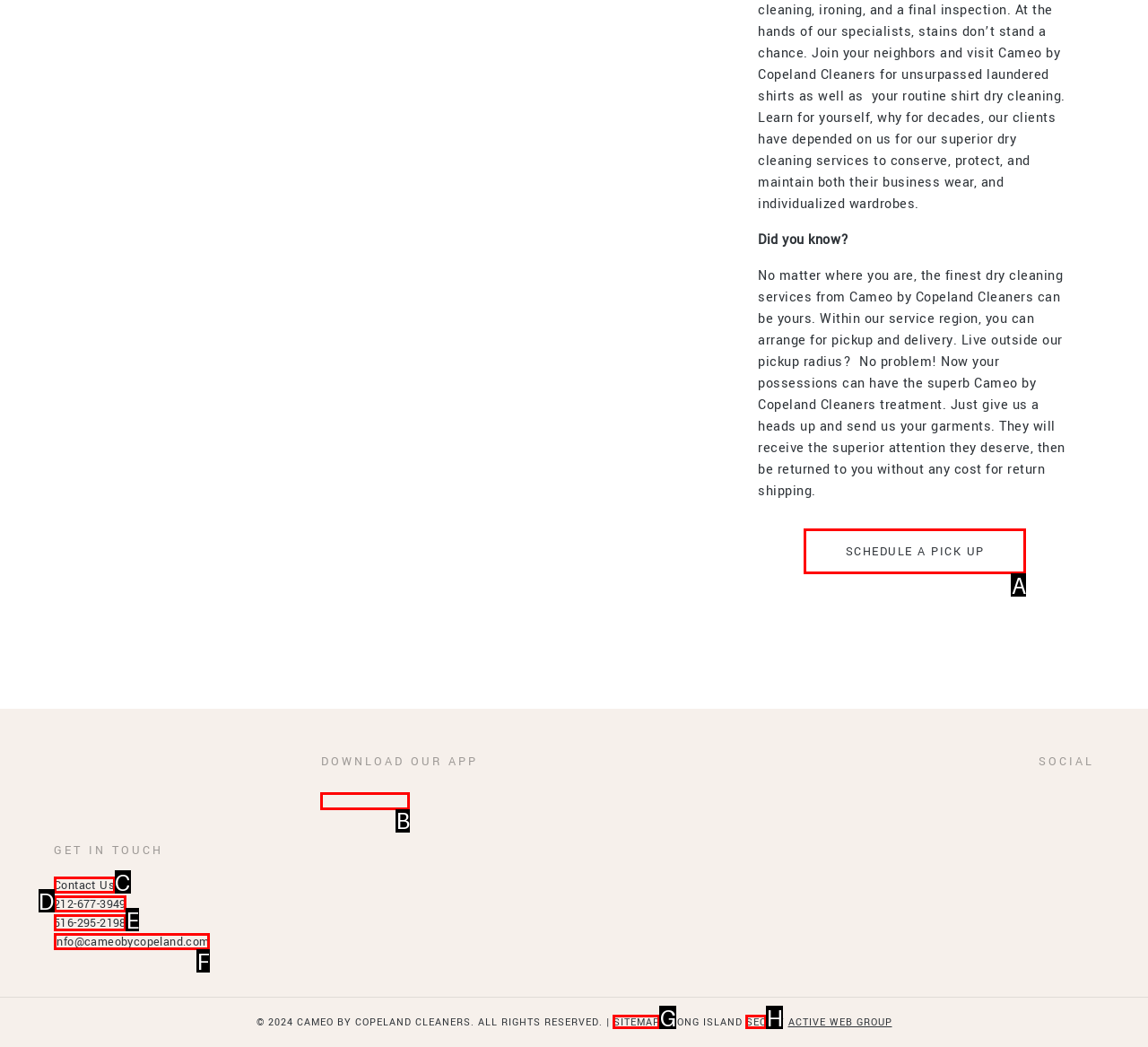Select the letter of the UI element you need to click to complete this task: Download our app.

B